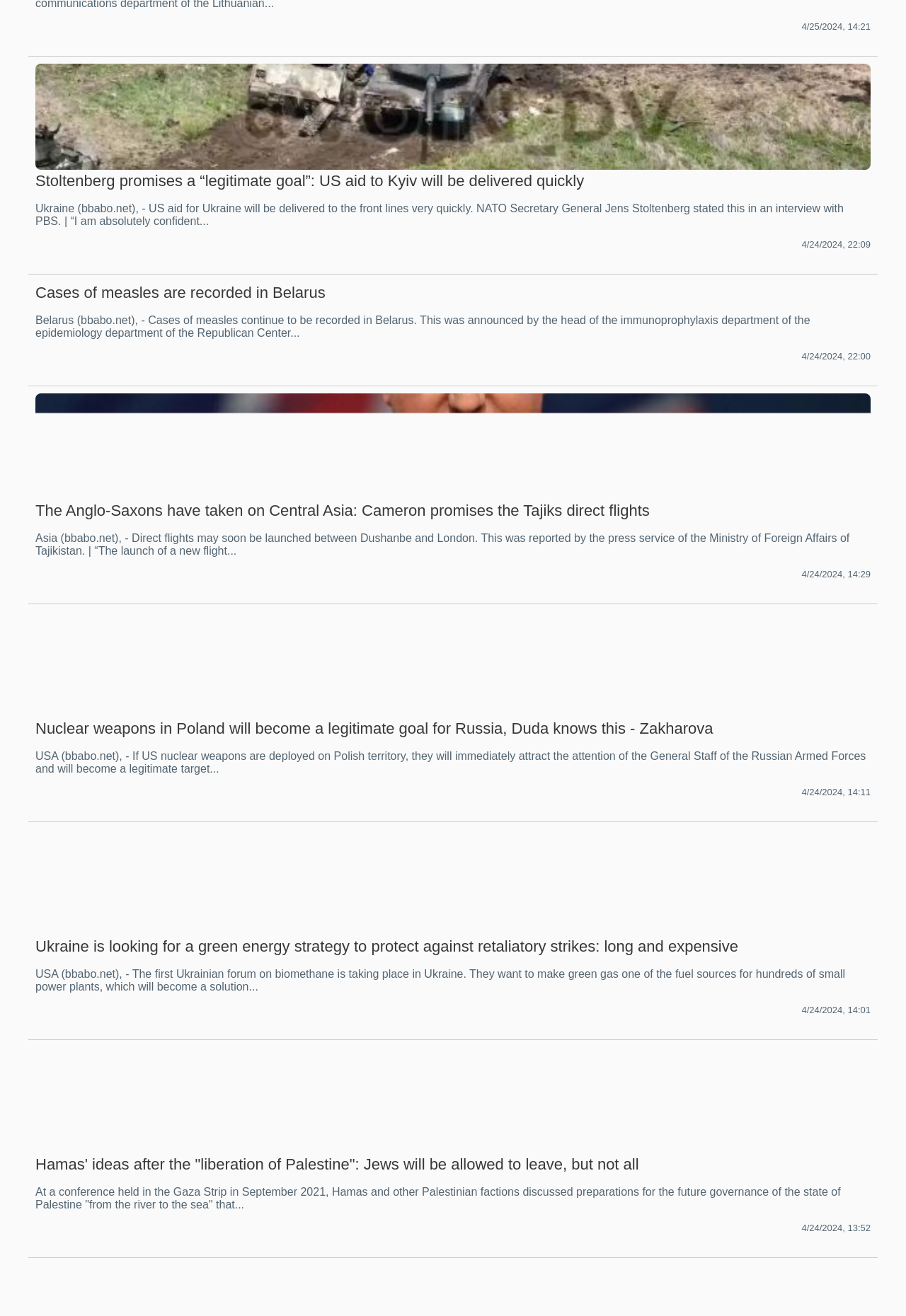What is the topic of the first news article?
Please use the visual content to give a single word or phrase answer.

US aid to Ukraine